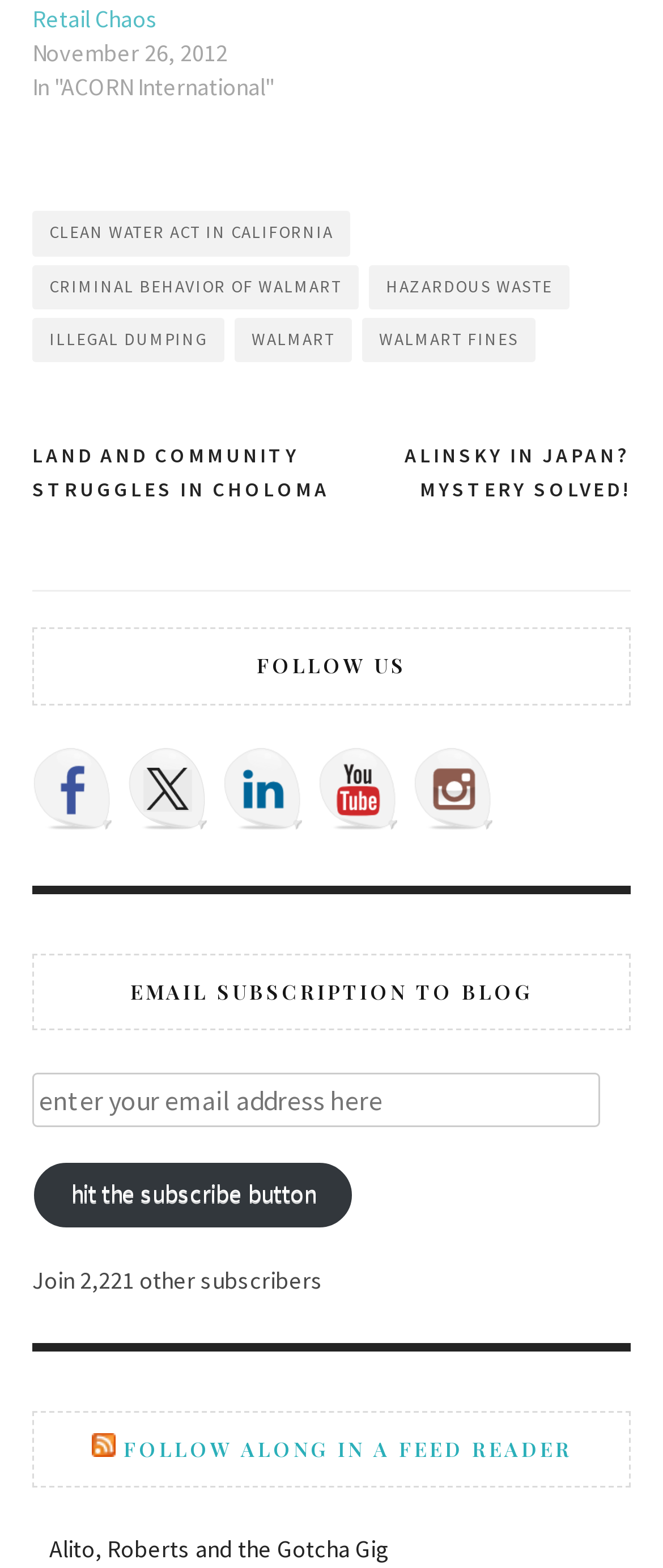Determine the bounding box coordinates of the clickable region to execute the instruction: "Follow on Facebook by clicking the 'Facebook' link". The coordinates should be four float numbers between 0 and 1, denoted as [left, top, right, bottom].

[0.049, 0.477, 0.172, 0.529]